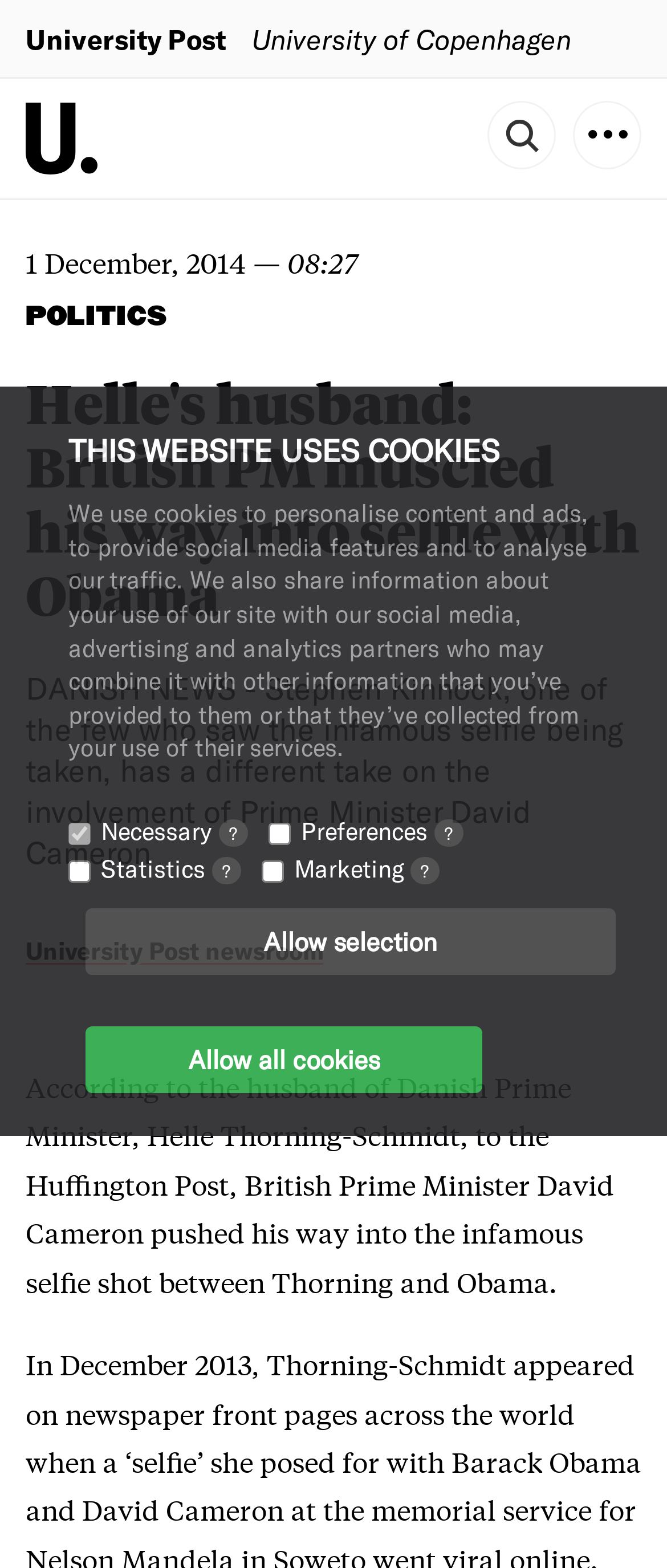Identify the primary heading of the webpage and provide its text.

Helle's husband: British PM muscled his way into selfie with Obama